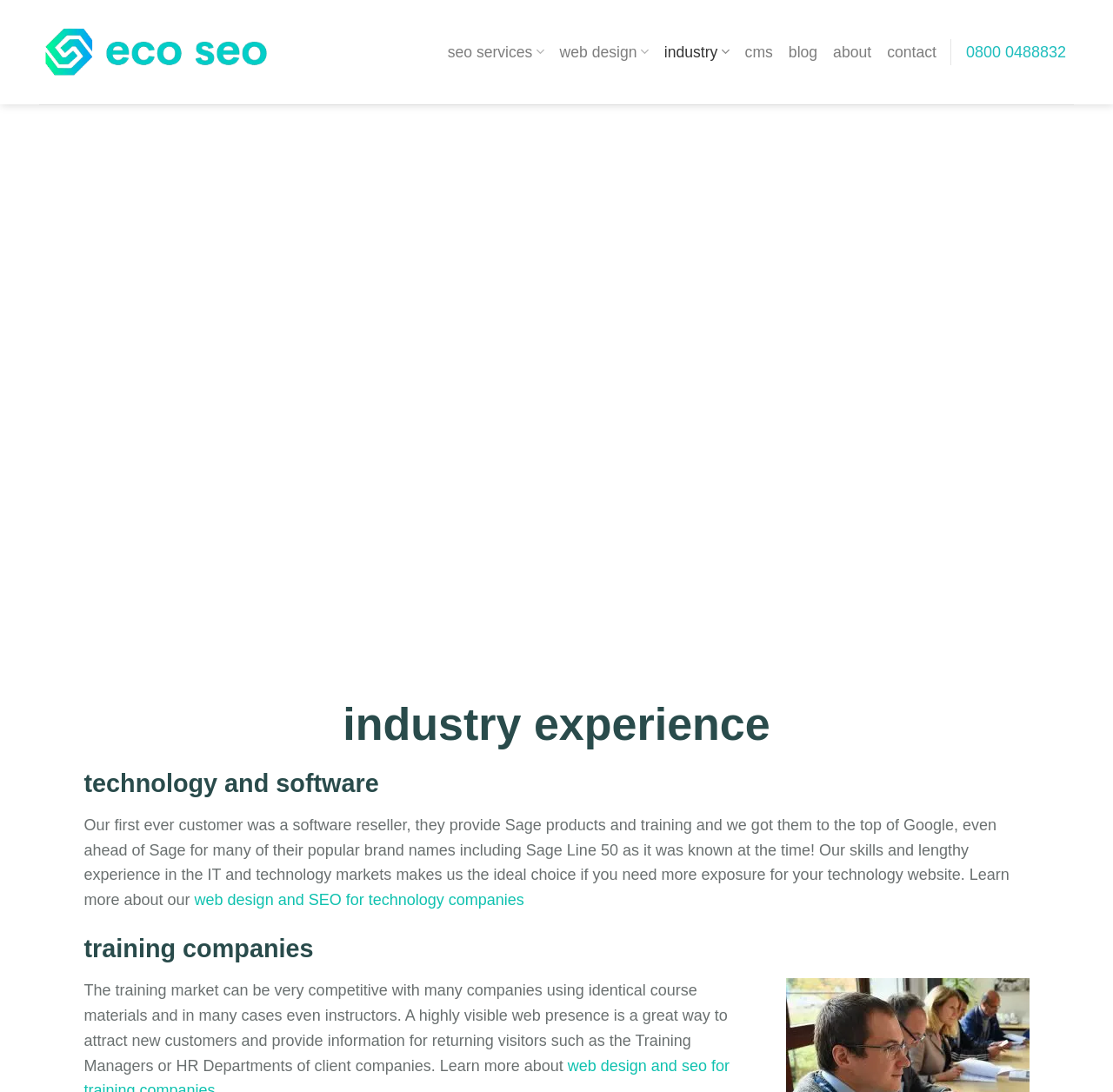What is the purpose of having a highly visible web presence for training companies?
Answer the question with detailed information derived from the image.

I found this answer by reading the static text element with the bounding box coordinates [0.075, 0.899, 0.654, 0.984], which states that 'a highly visible web presence is a great way to attract new customers'.